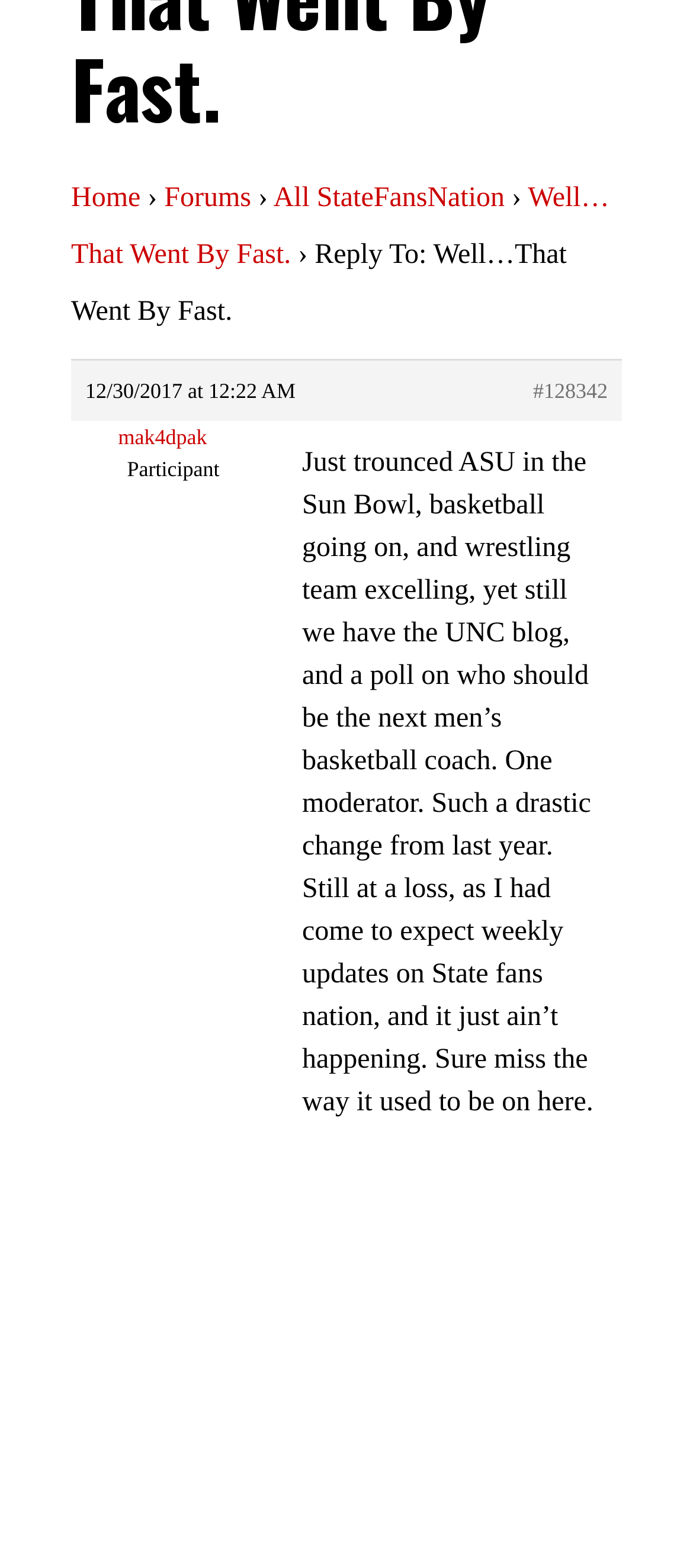Identify and provide the bounding box coordinates of the UI element described: "Well…That Went By Fast.". The coordinates should be formatted as [left, top, right, bottom], with each number being a float between 0 and 1.

[0.103, 0.116, 0.879, 0.172]